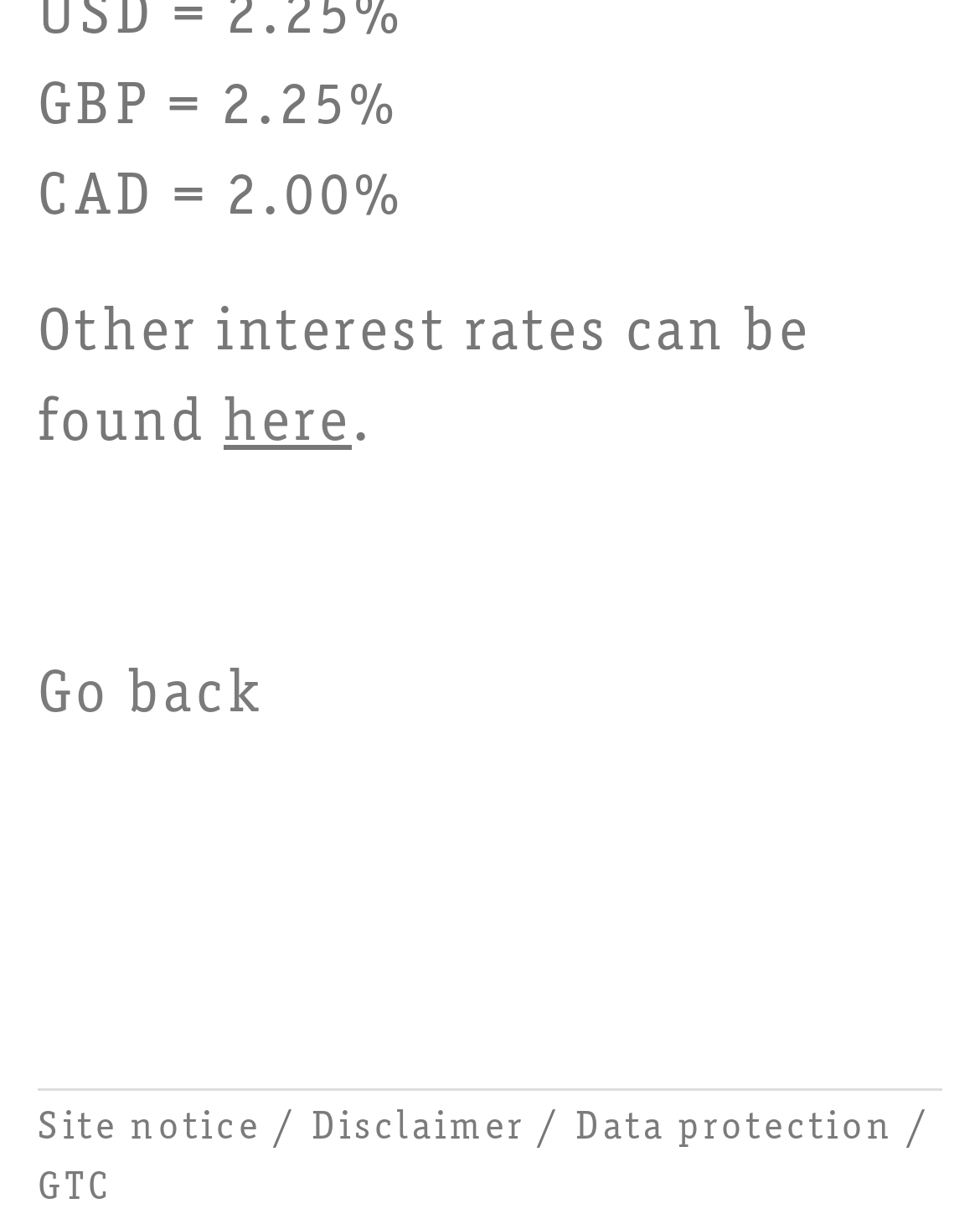Given the webpage screenshot and the description, determine the bounding box coordinates (top-left x, top-left y, bottom-right x, bottom-right y) that define the location of the UI element matching this description: Site notice

[0.038, 0.911, 0.267, 0.94]